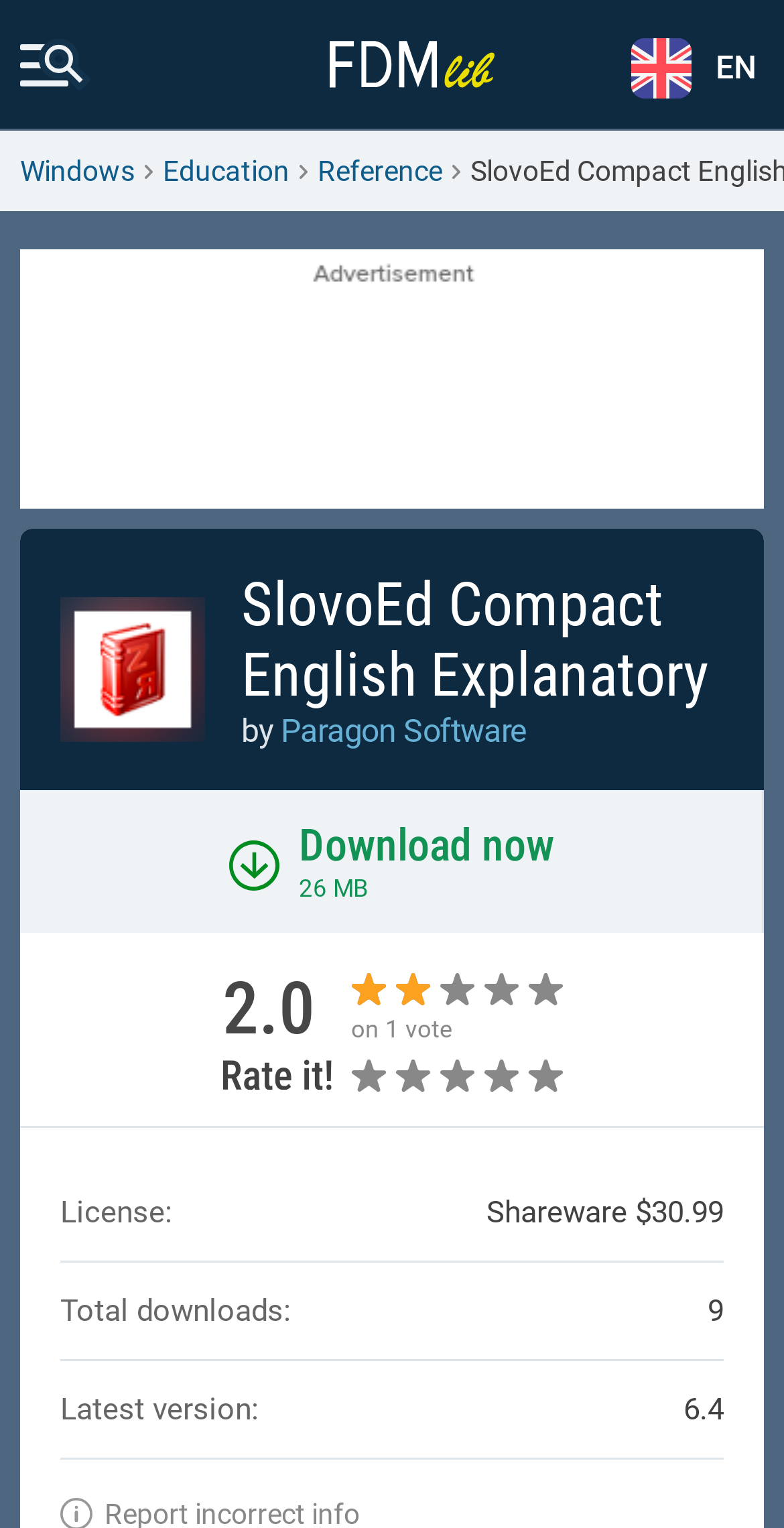Please indicate the bounding box coordinates of the element's region to be clicked to achieve the instruction: "Check the total downloads". Provide the coordinates as four float numbers between 0 and 1, i.e., [left, top, right, bottom].

[0.077, 0.846, 0.372, 0.87]